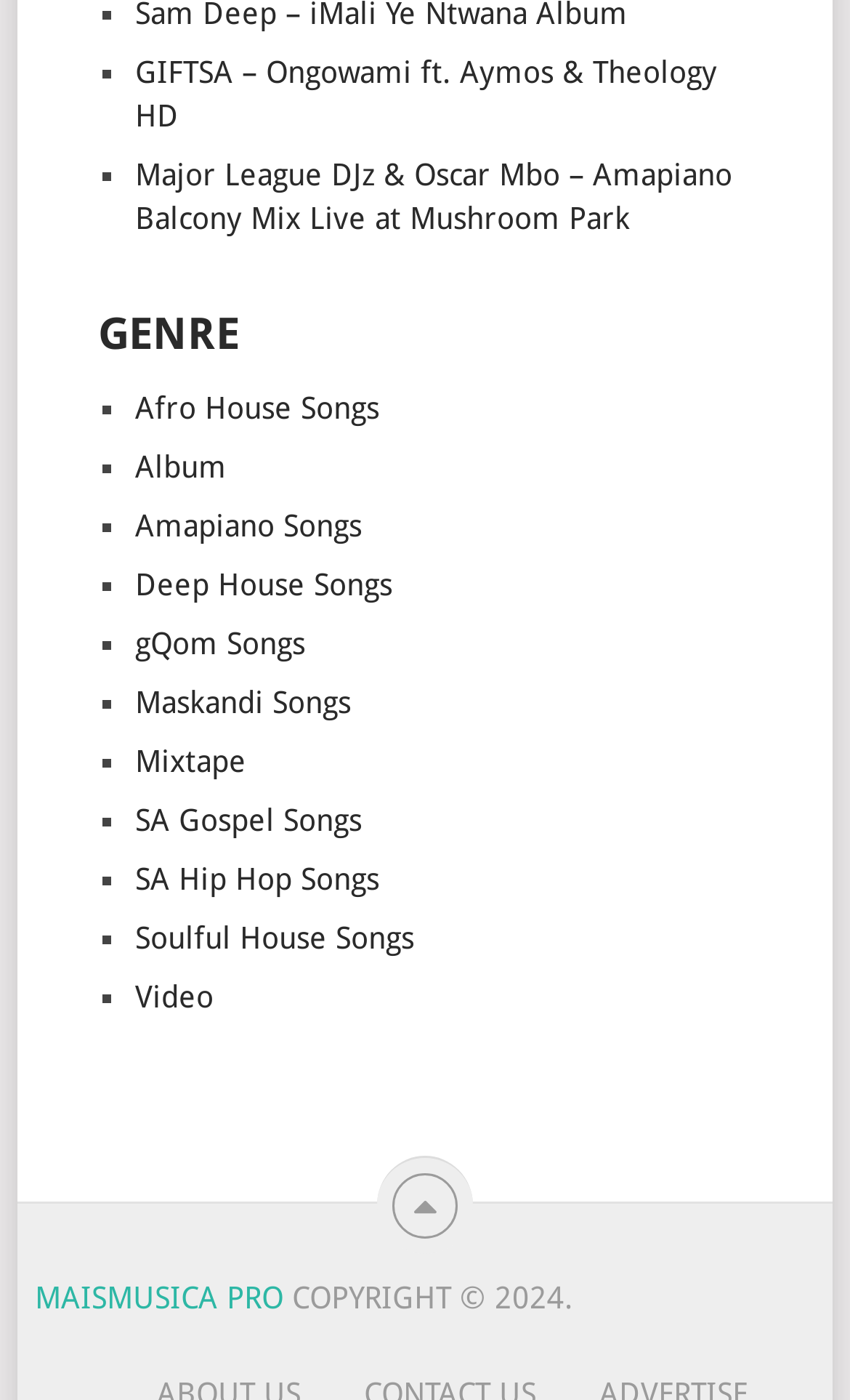What is the last item in the list of genres?
Using the image as a reference, answer the question with a short word or phrase.

Video